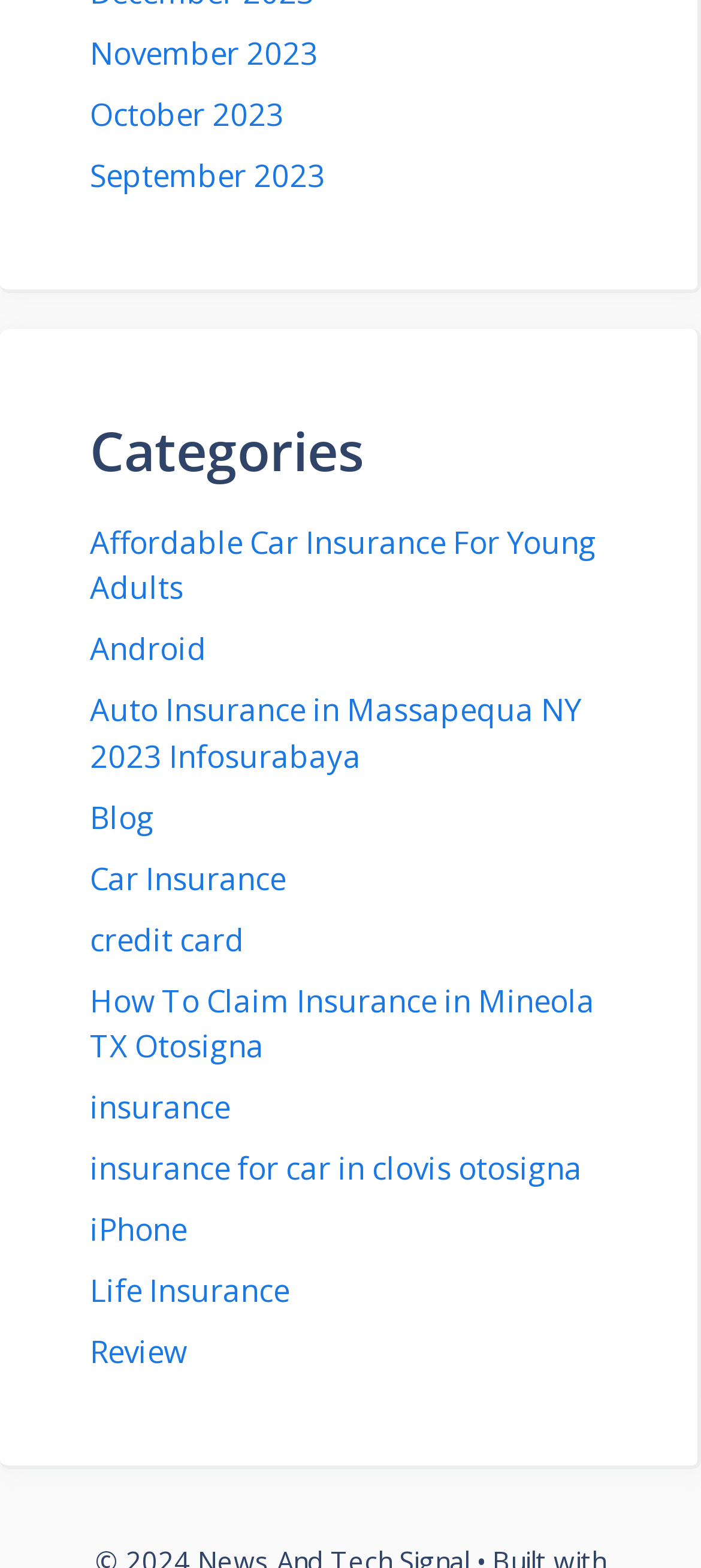Given the description of a UI element: "September 2023", identify the bounding box coordinates of the matching element in the webpage screenshot.

[0.128, 0.099, 0.464, 0.125]